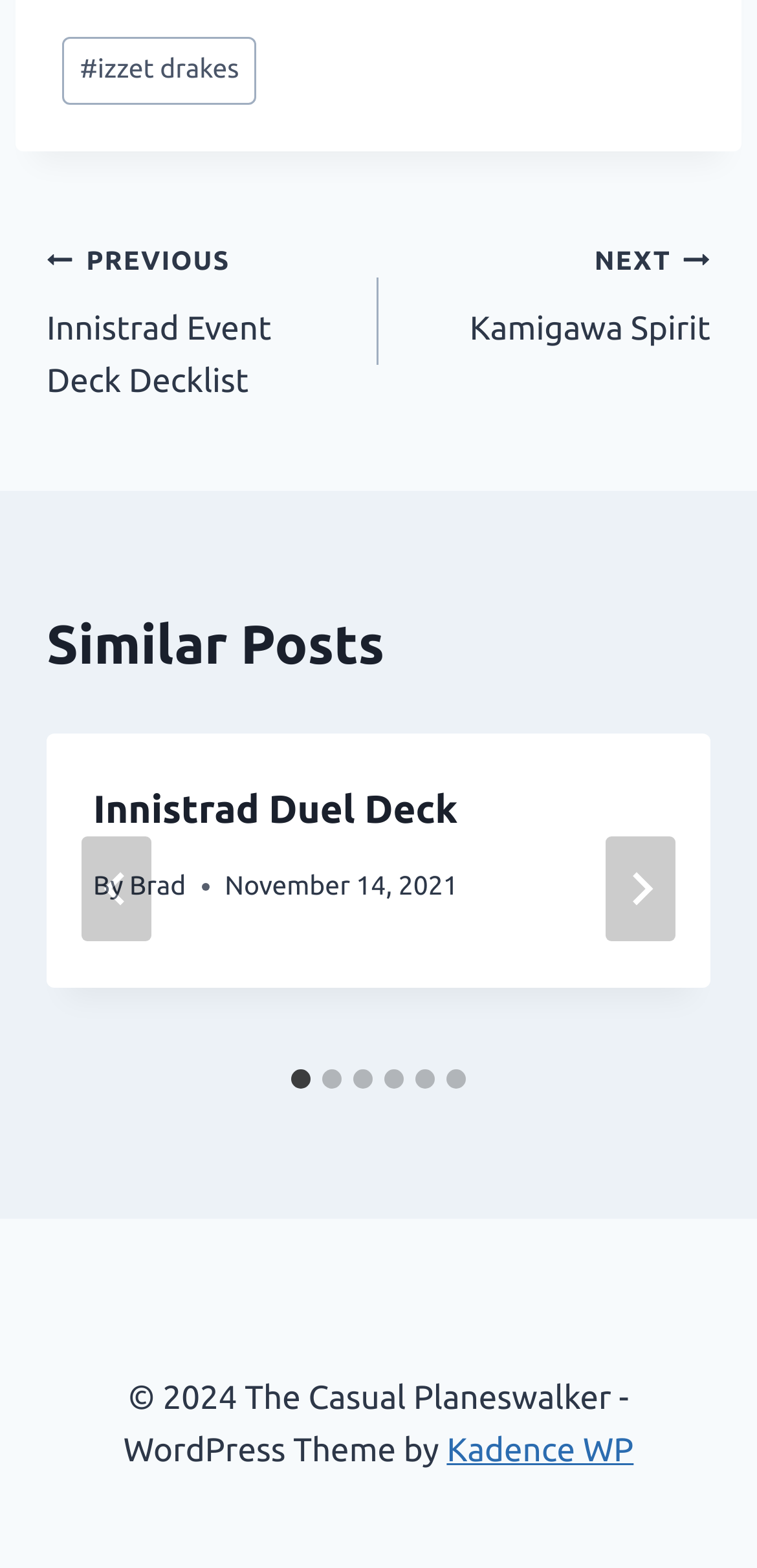Kindly determine the bounding box coordinates for the area that needs to be clicked to execute this instruction: "Go to previous post".

[0.062, 0.149, 0.5, 0.26]